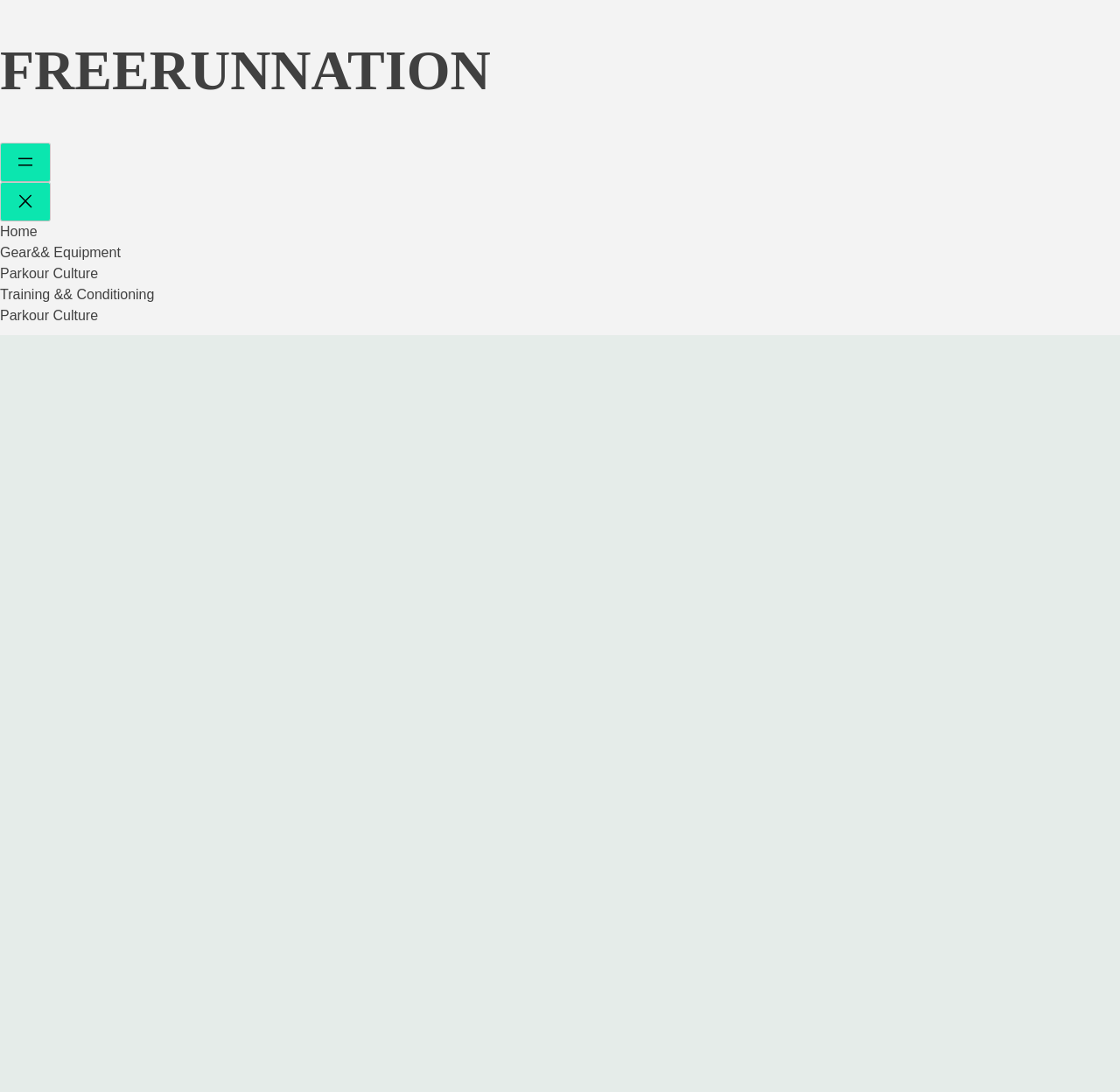Reply to the question with a brief word or phrase: Is there a menu button?

Yes